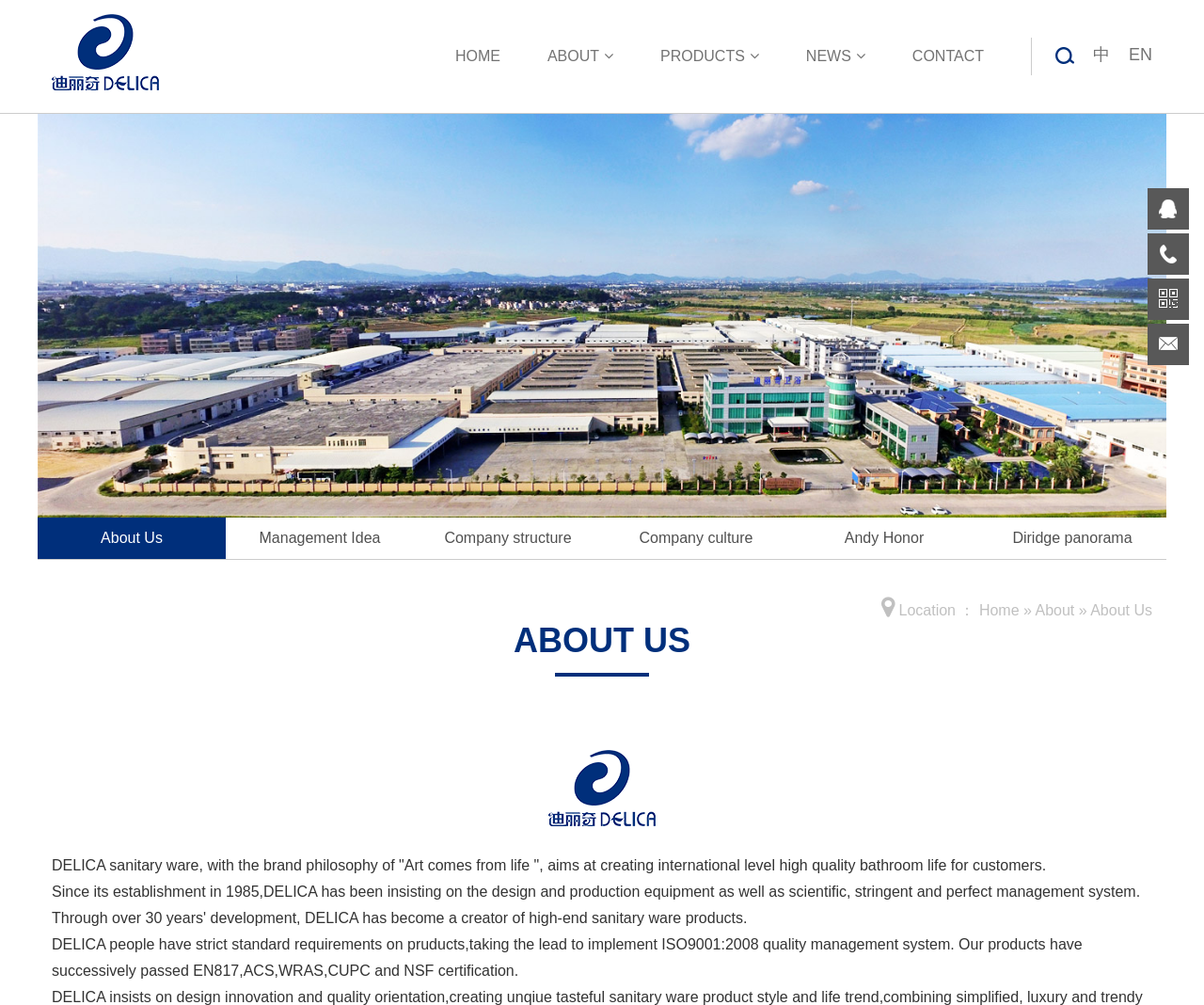Determine the bounding box coordinates of the region that needs to be clicked to achieve the task: "View company structure".

[0.344, 0.515, 0.5, 0.556]